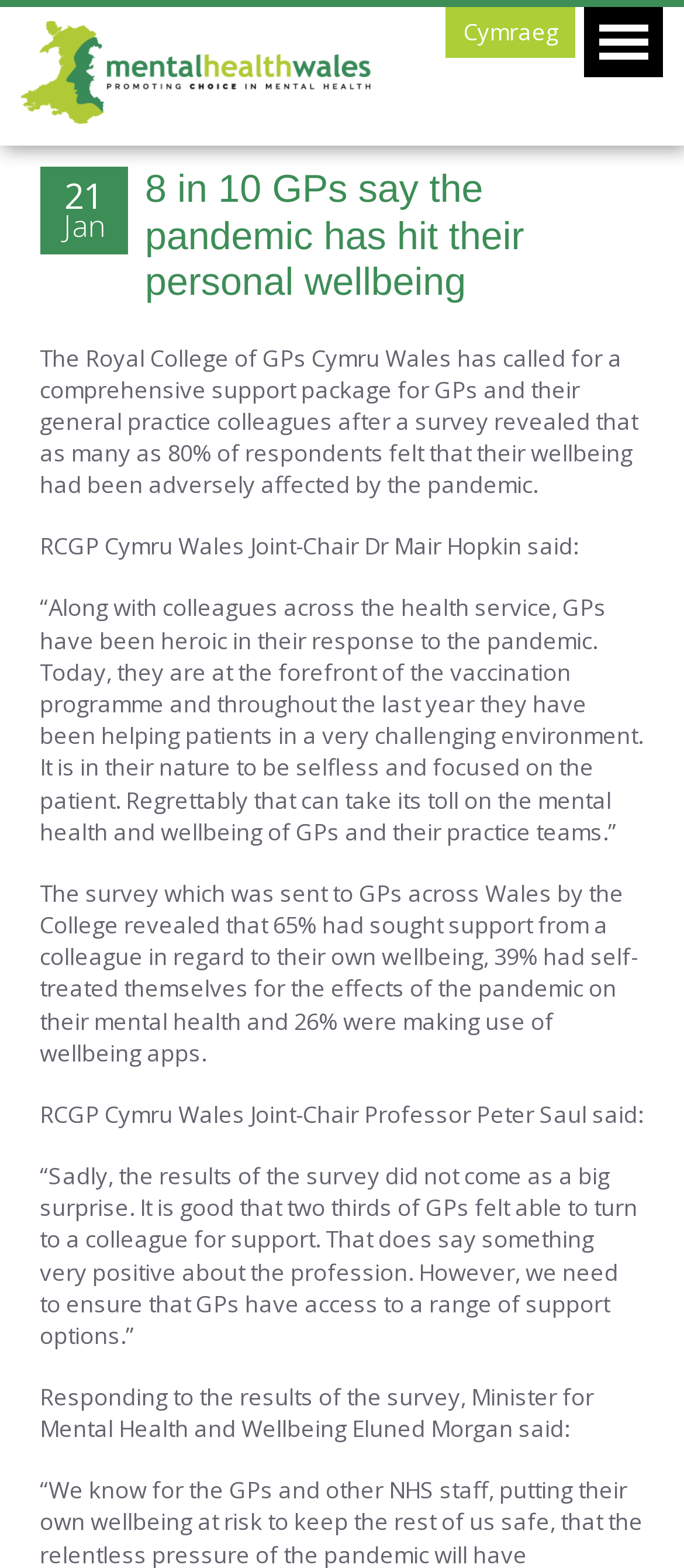Examine the image and give a thorough answer to the following question:
What is the name of the Minister for Mental Health and Wellbeing?

The webpage mentions that Minister for Mental Health and Wellbeing Eluned Morgan responded to the results of the survey.